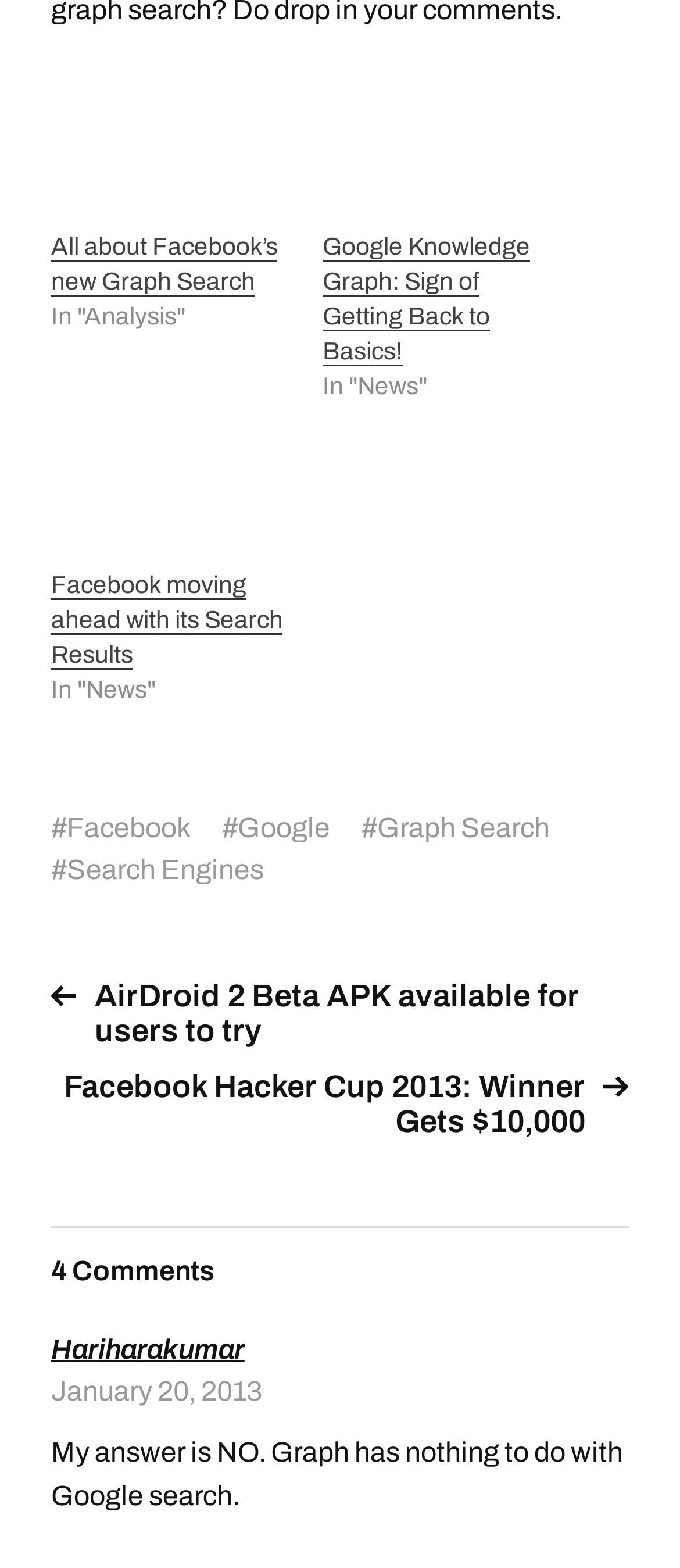Please identify the bounding box coordinates of the element's region that I should click in order to complete the following instruction: "Learn about Facebook moving ahead with its Search Results". The bounding box coordinates consist of four float numbers between 0 and 1, i.e., [left, top, right, bottom].

[0.075, 0.362, 0.423, 0.429]